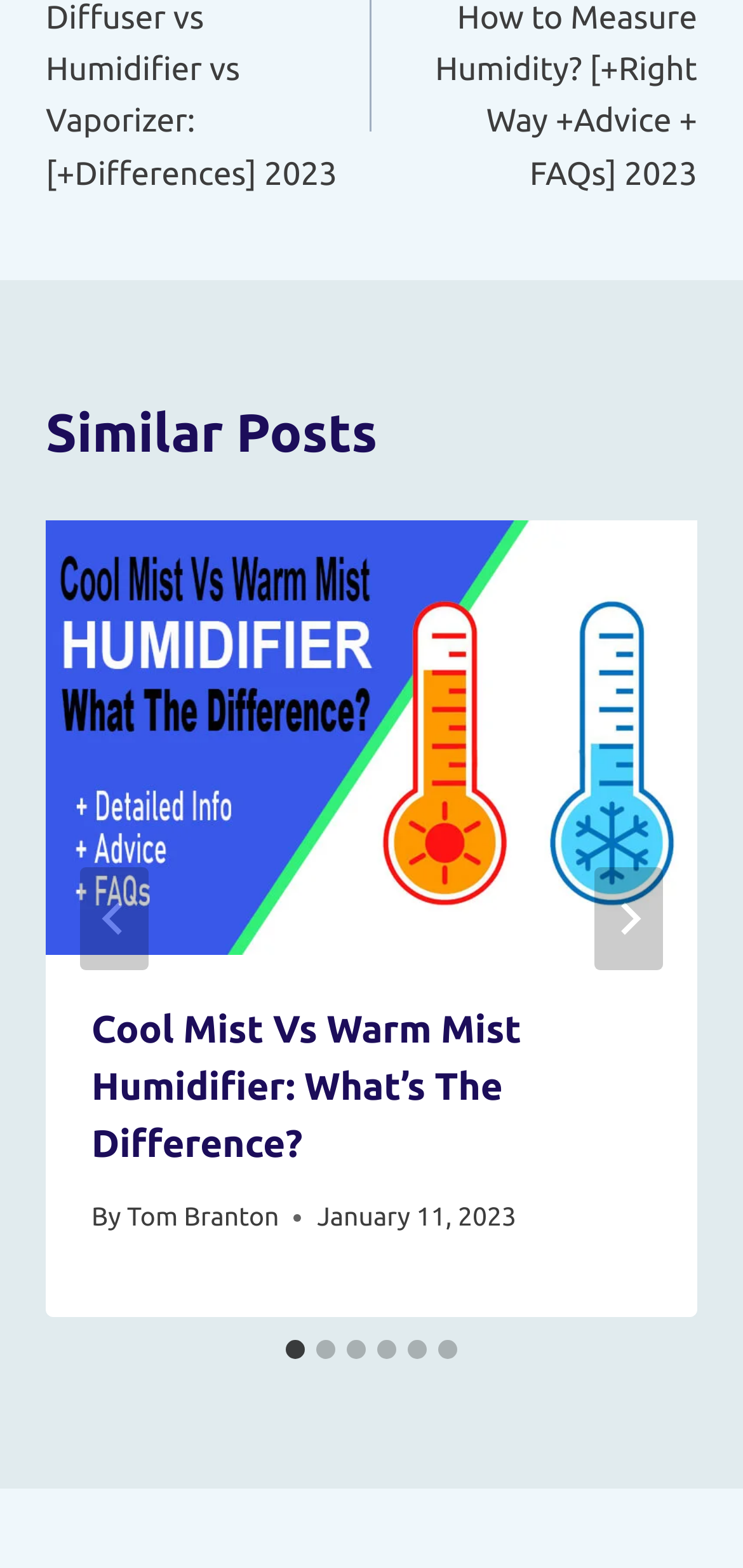Based on the image, please elaborate on the answer to the following question:
What is the title of the first article?

I found the title of the first article by looking at the link text inside the article element, which is 'Cool Mist Vs Warm Mist Humidifier: What’s The Difference?'. I shortened it to 'Cool Mist Vs Warm Mist Humidifier' as it is the main topic of the article.